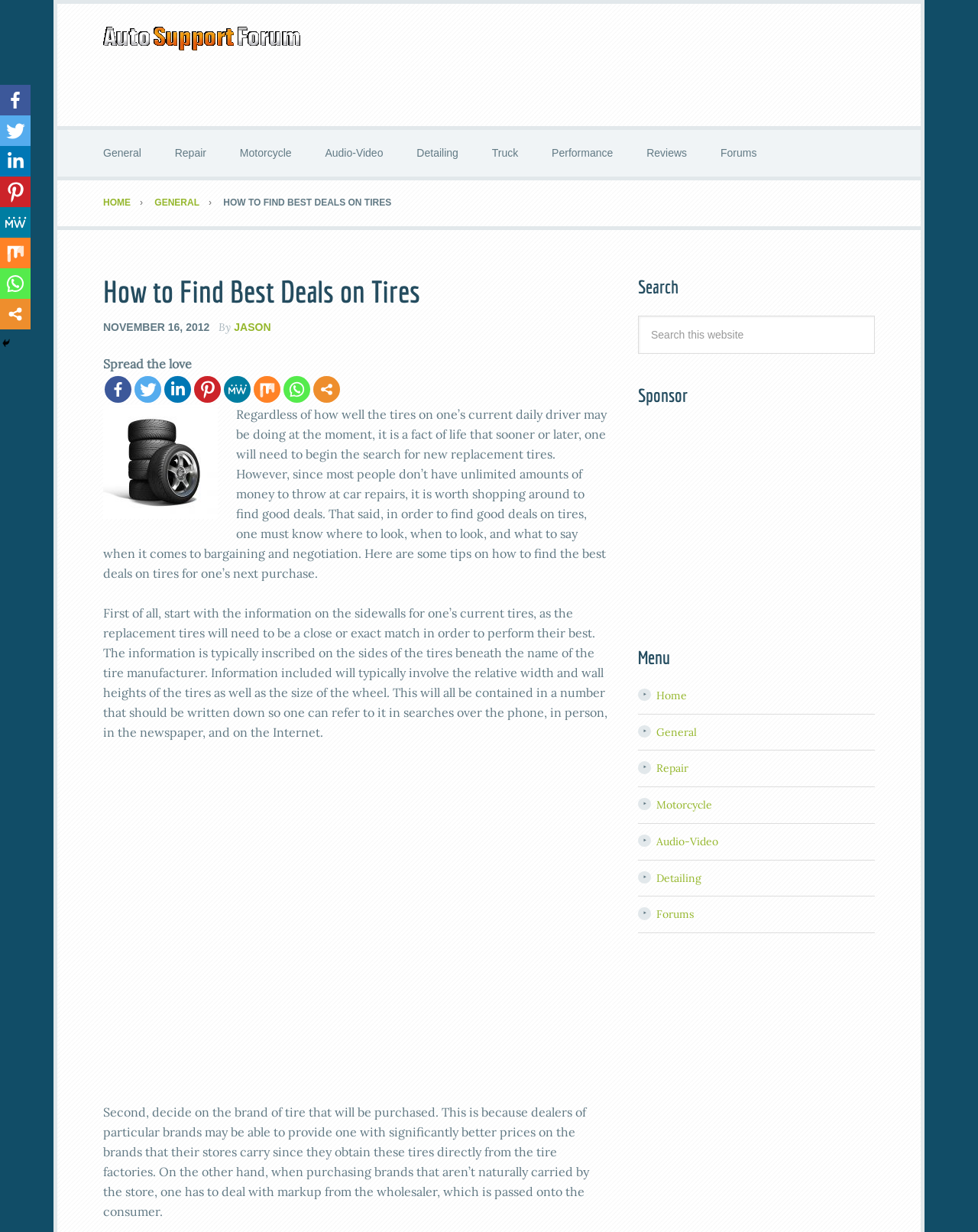Please identify the bounding box coordinates of the element's region that I should click in order to complete the following instruction: "Search this website". The bounding box coordinates consist of four float numbers between 0 and 1, i.e., [left, top, right, bottom].

[0.652, 0.256, 0.895, 0.287]